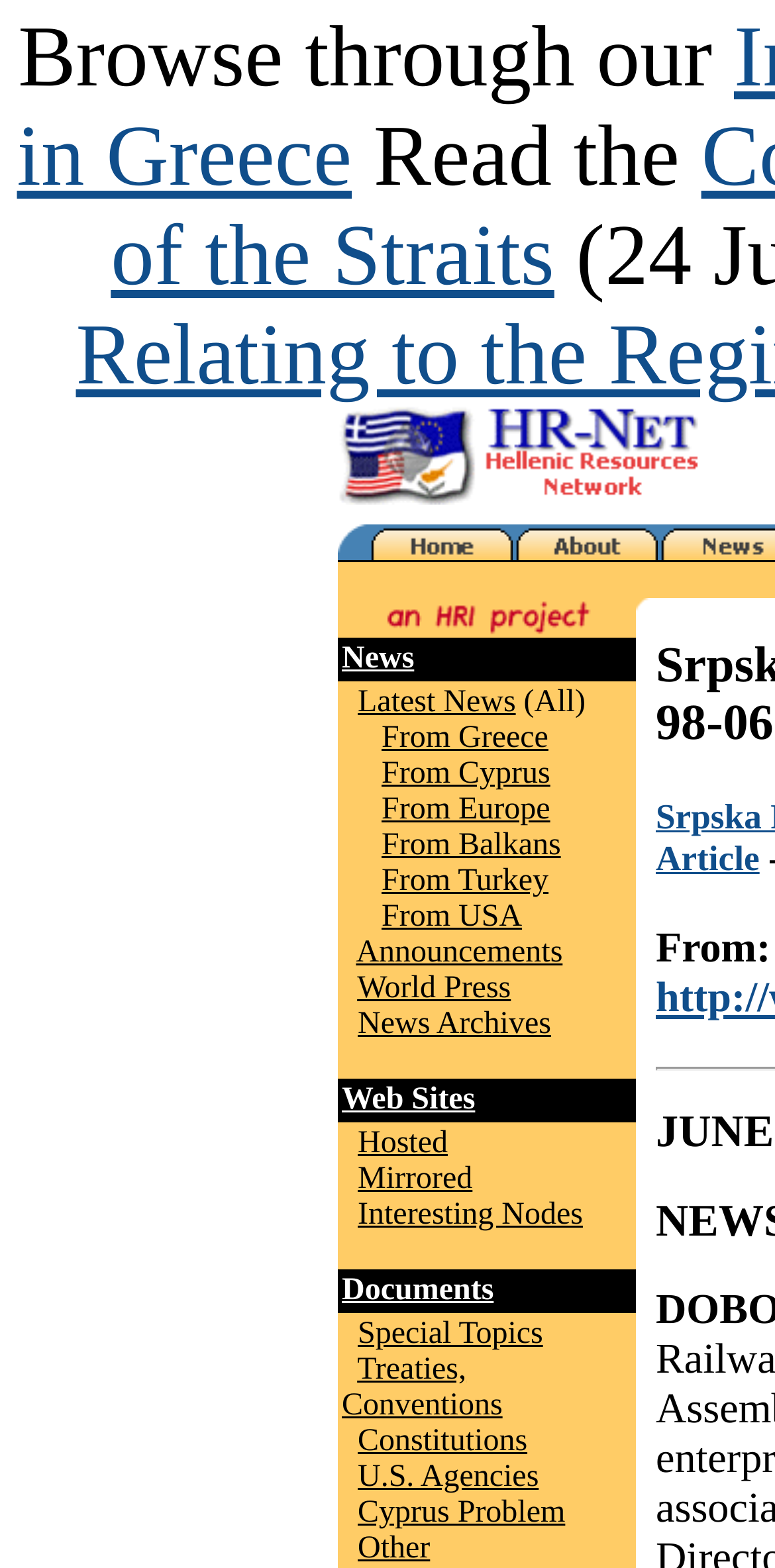Please identify the bounding box coordinates of the element that needs to be clicked to perform the following instruction: "Browse through our news".

[0.023, 0.006, 0.947, 0.067]